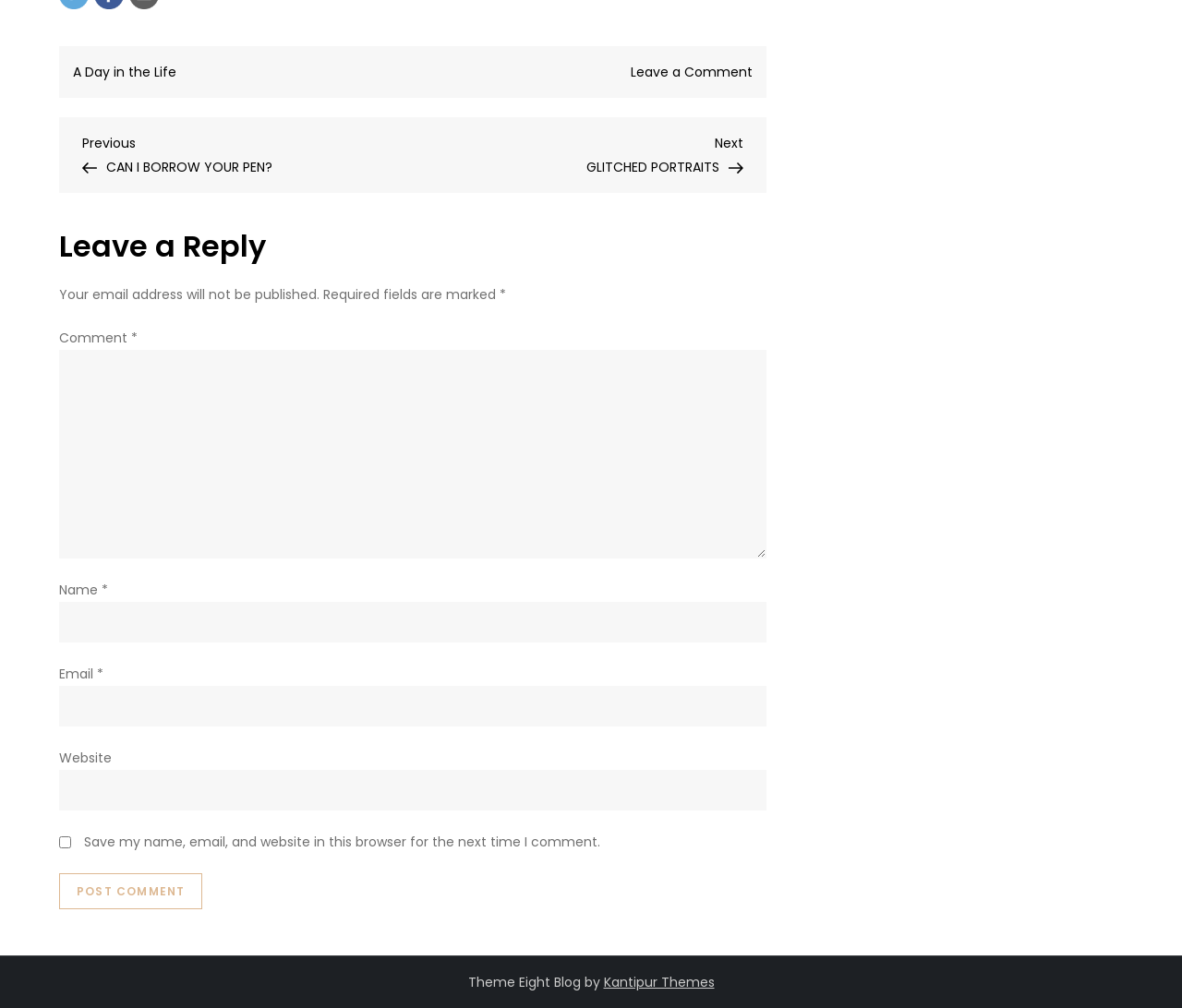Determine the bounding box coordinates of the clickable element to complete this instruction: "Check out 'A Day in the Life'". Provide the coordinates in the format of four float numbers between 0 and 1, [left, top, right, bottom].

[0.062, 0.063, 0.149, 0.08]